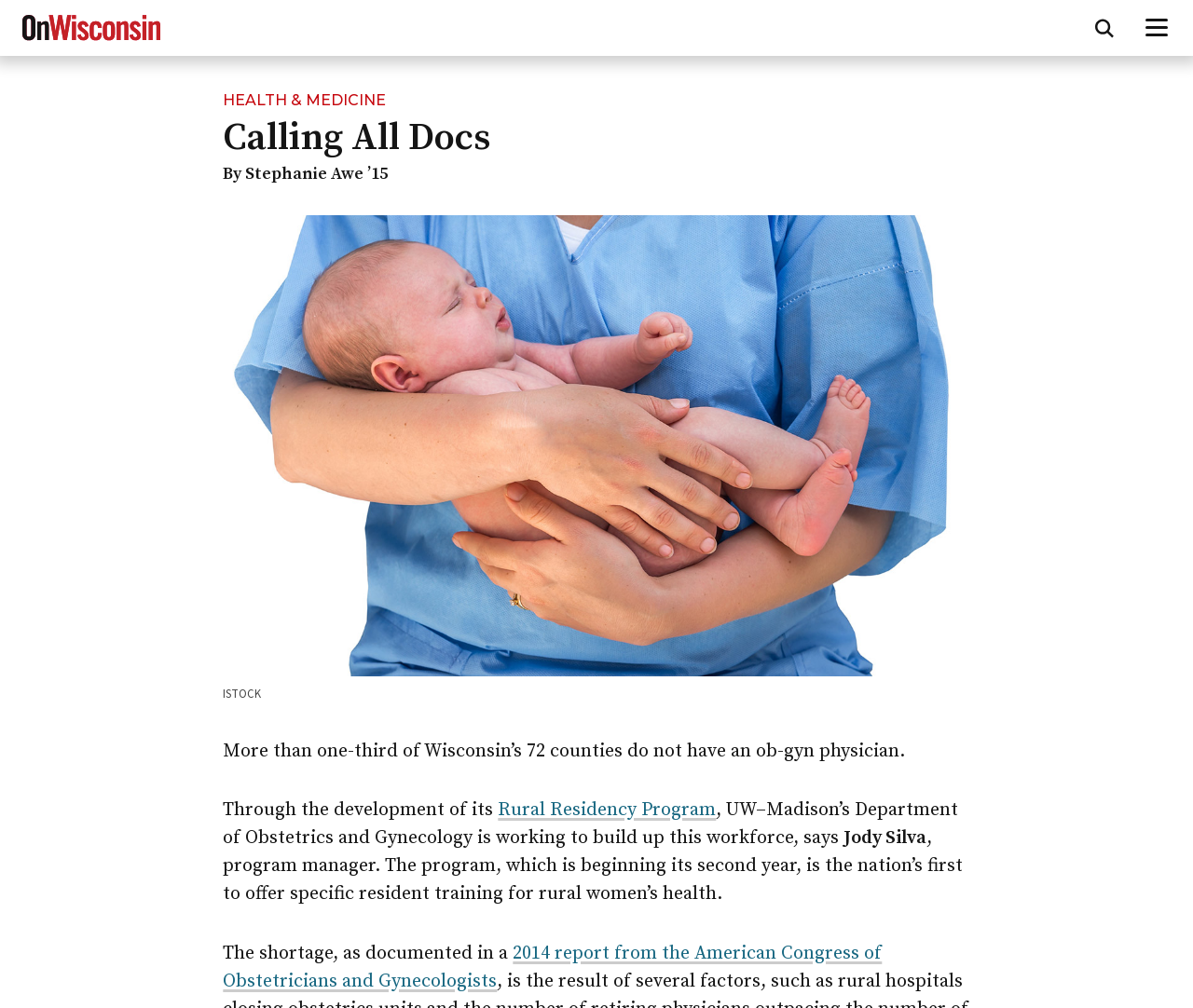Given the description "parent_node: ISTOCK", provide the bounding box coordinates of the corresponding UI element.

[0.187, 0.213, 0.813, 0.671]